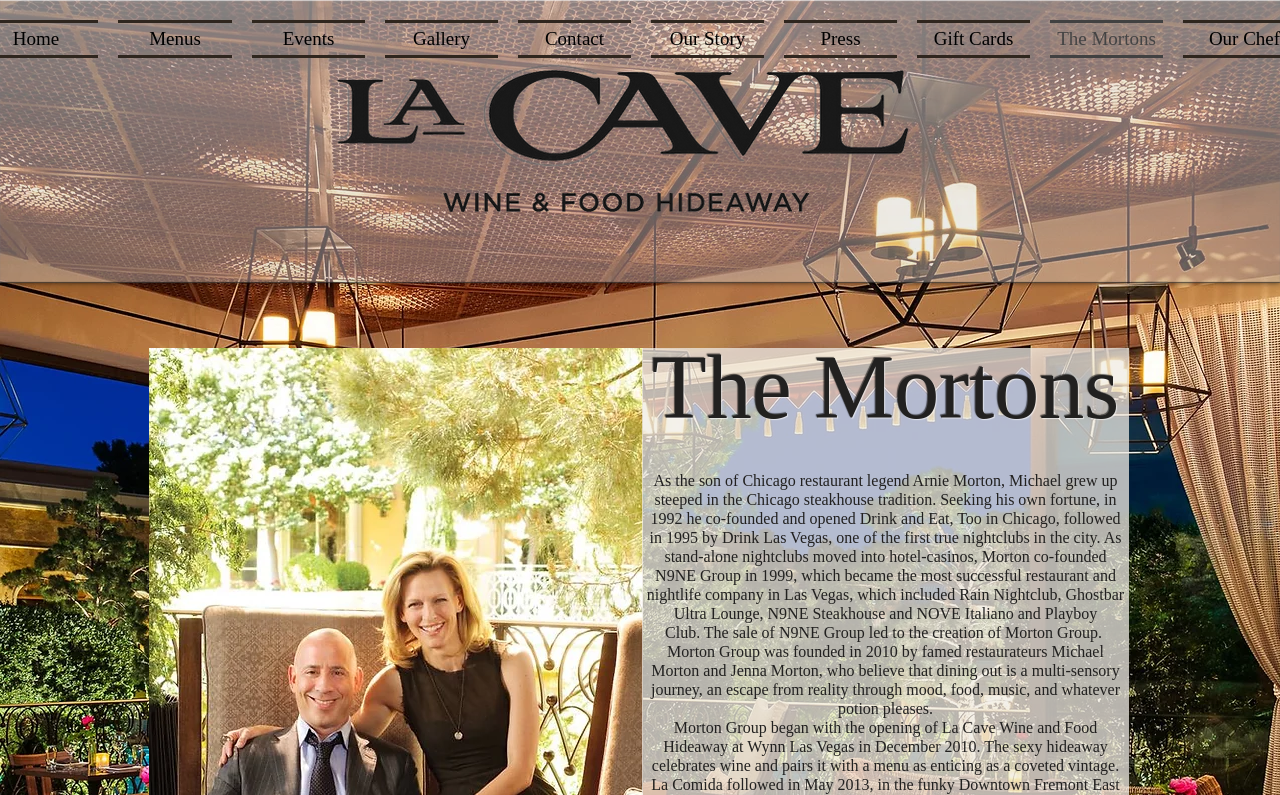What is the name of Michael Morton's father?
Using the image, provide a detailed and thorough answer to the question.

According to the webpage, I can see that there is a StaticText element that mentions 'As the son of Chicago restaurant legend Arnie Morton' which suggests that Arnie Morton is the name of Michael Morton's father.